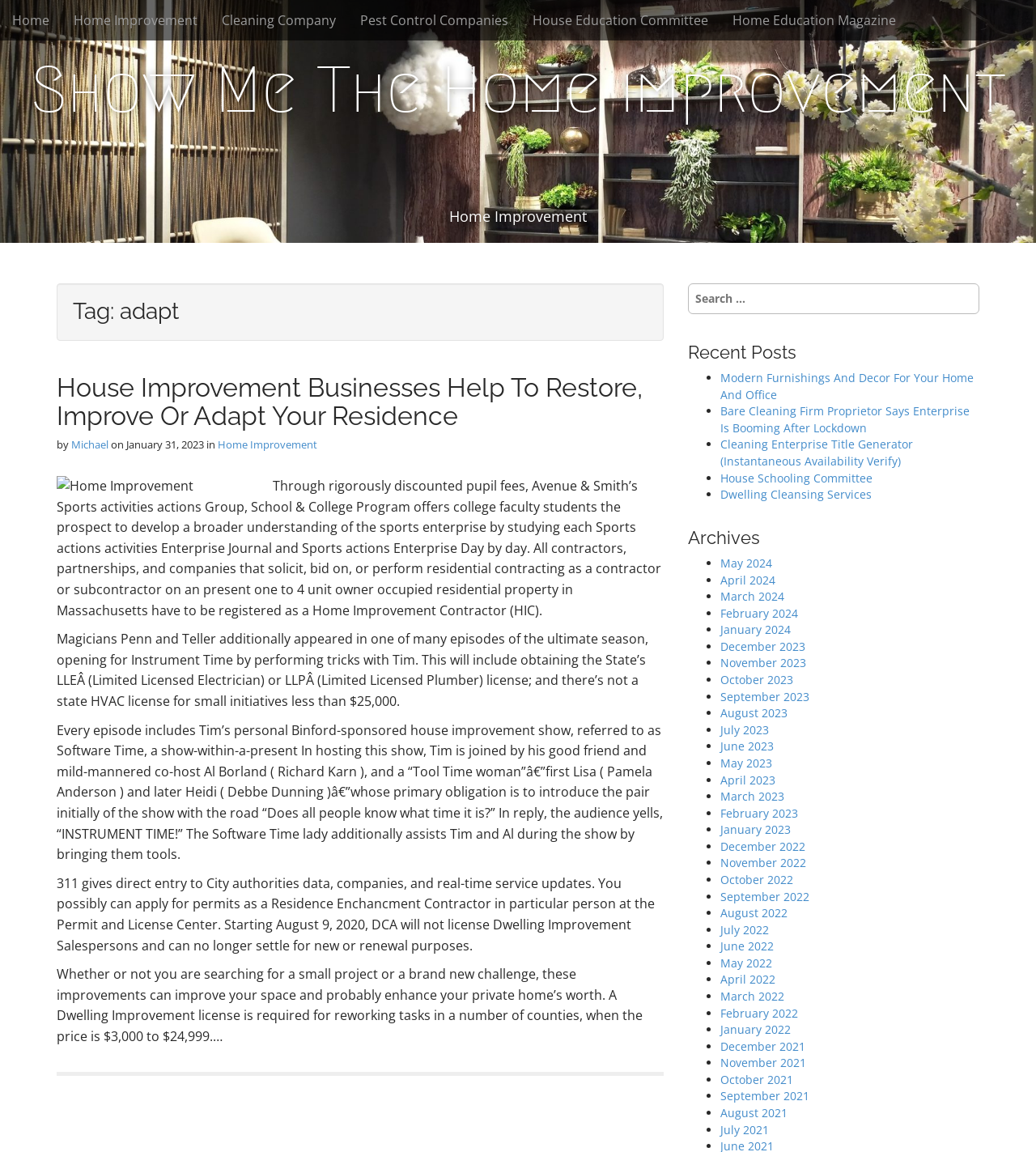Who wrote the article 'House Improvement Businesses Help To Restore, Improve Or Adapt Your Residence'?
Please provide a comprehensive answer to the question based on the webpage screenshot.

The author of the article 'House Improvement Businesses Help To Restore, Improve Or Adapt Your Residence' is Michael, which can be found in the article section of the webpage.